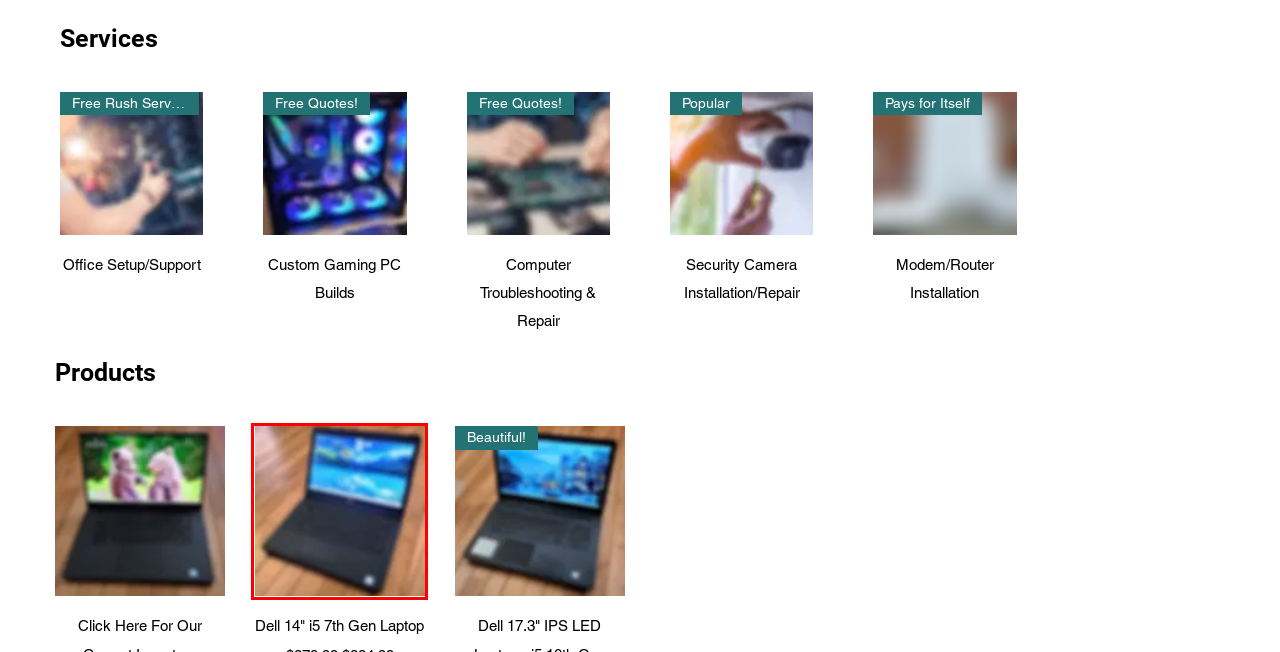Examine the screenshot of a webpage with a red rectangle bounding box. Select the most accurate webpage description that matches the new webpage after clicking the element within the bounding box. Here are the candidates:
A. Custom Gaming PC Builds | CT Tech Express
B. Modem/Router Installation | CT Tech Express
C. Click Here For Our Current Inventory | CT Tech Express
D. Office Setup/Support | CT Tech Express
E. Computer Troubleshooting & Repair | CT Tech Express
F. Security Camera Installation/Repair | CT Tech Express
G. Dell 17.3" IPS LED Laptop - i5 10th Gen | CT Tech Express
H. Dell 14" i5 7th Gen Laptop | CT Tech Express

H